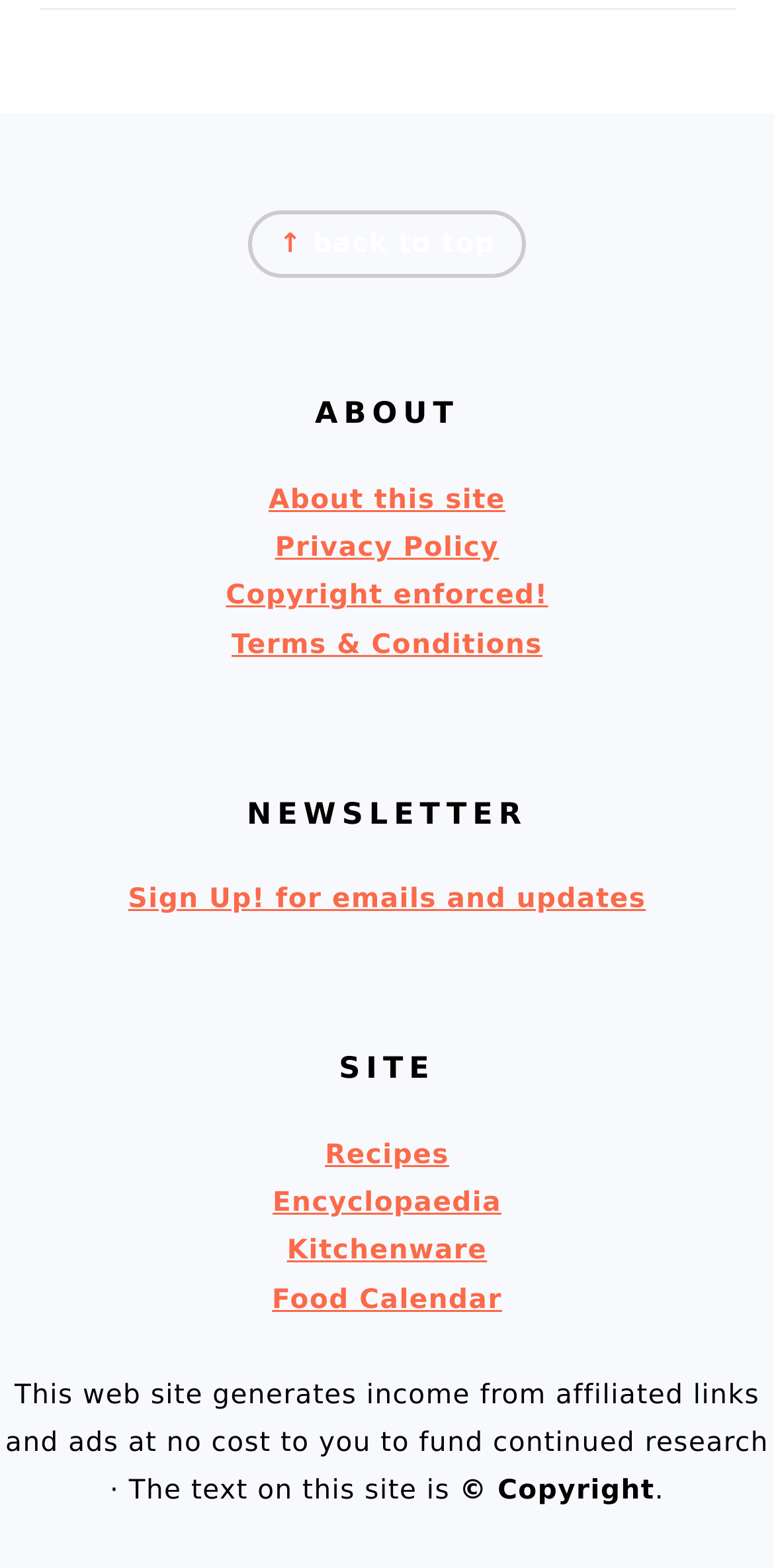Calculate the bounding box coordinates for the UI element based on the following description: "Copyright enforced!". Ensure the coordinates are four float numbers between 0 and 1, i.e., [left, top, right, bottom].

[0.292, 0.37, 0.708, 0.39]